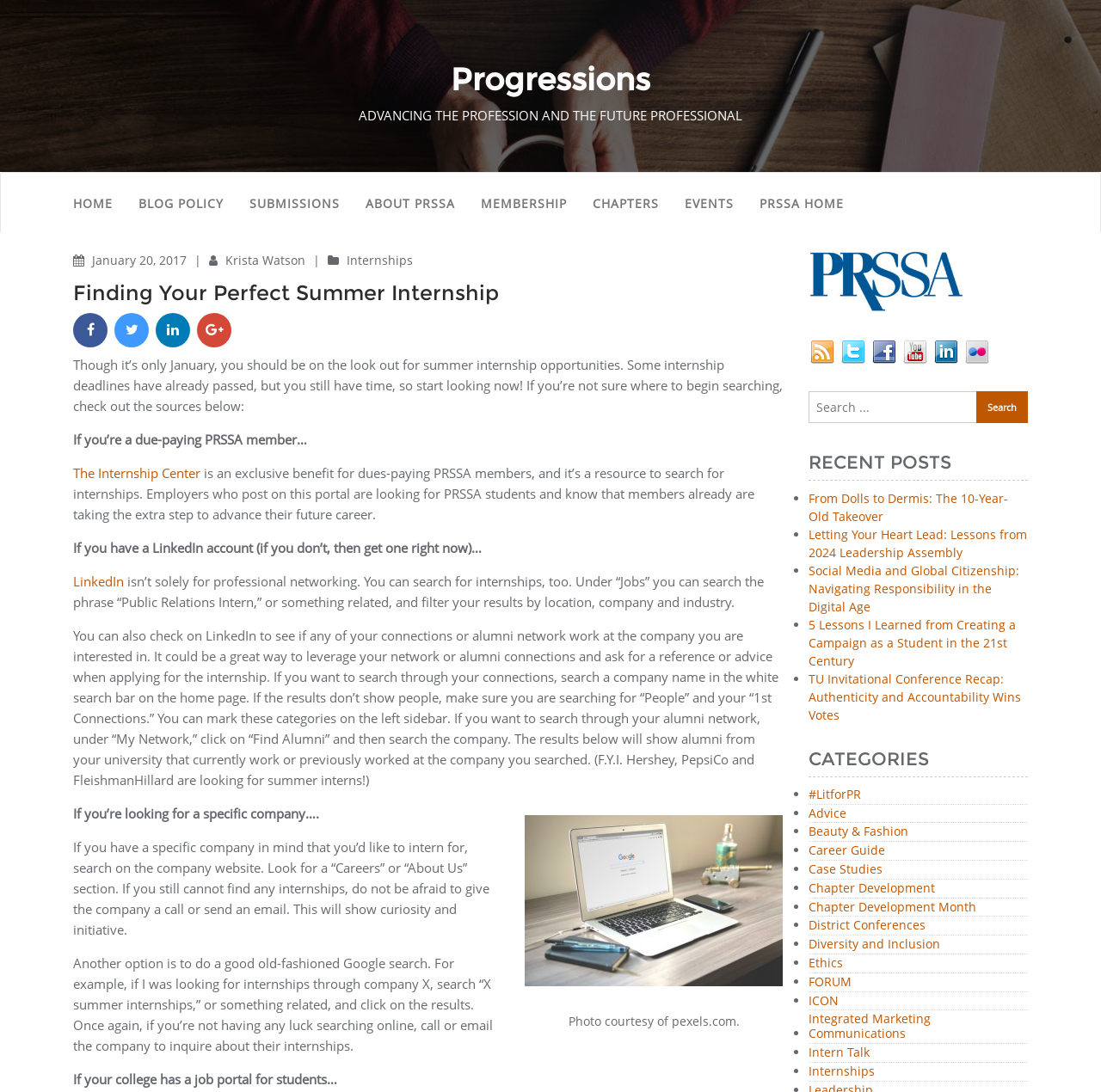What is the name of the author of the blog post?
Please provide a single word or phrase as your answer based on the screenshot.

Krista Watson